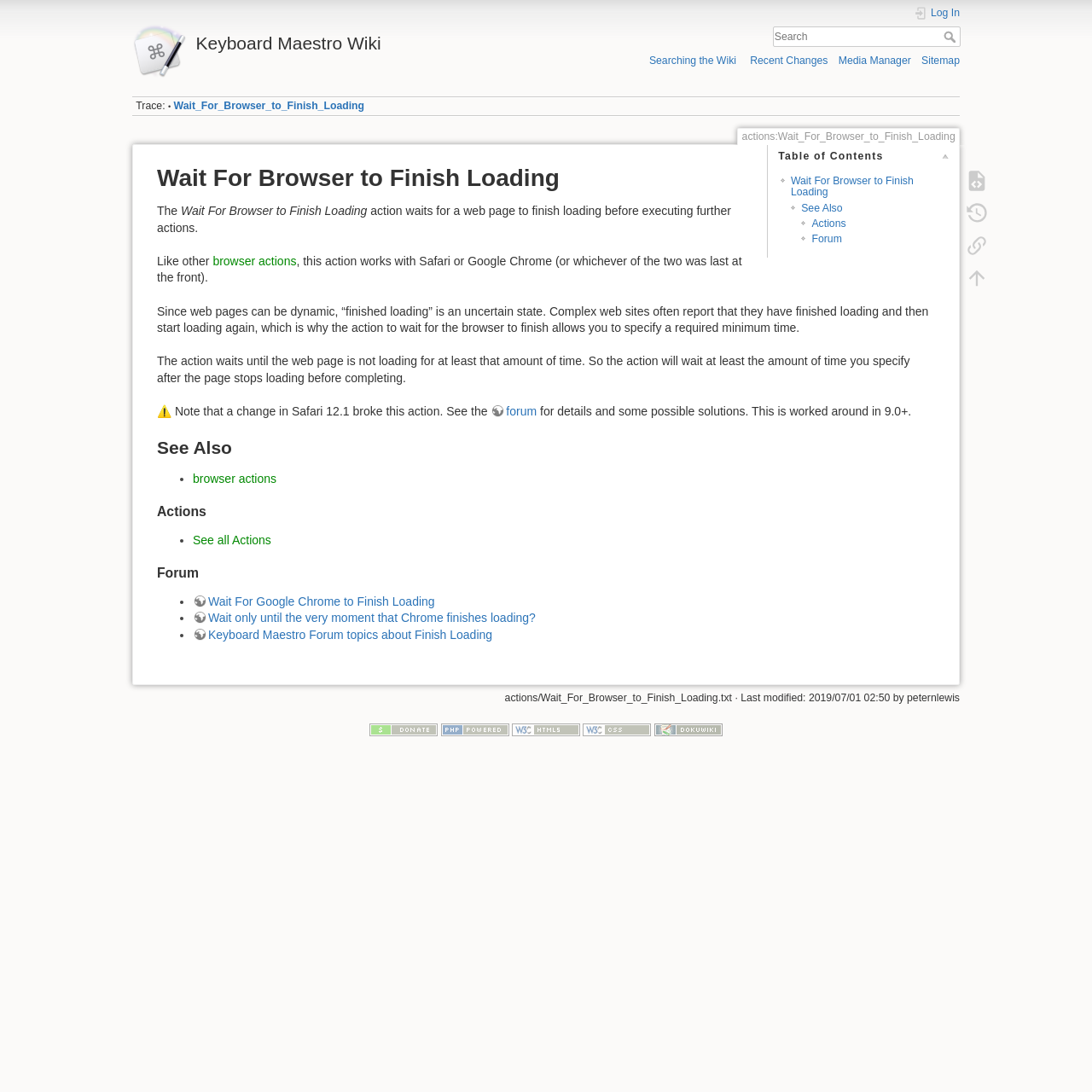What is the minimum time required for the web page to finish loading?
Look at the image and answer the question with a single word or phrase.

Specified by the user